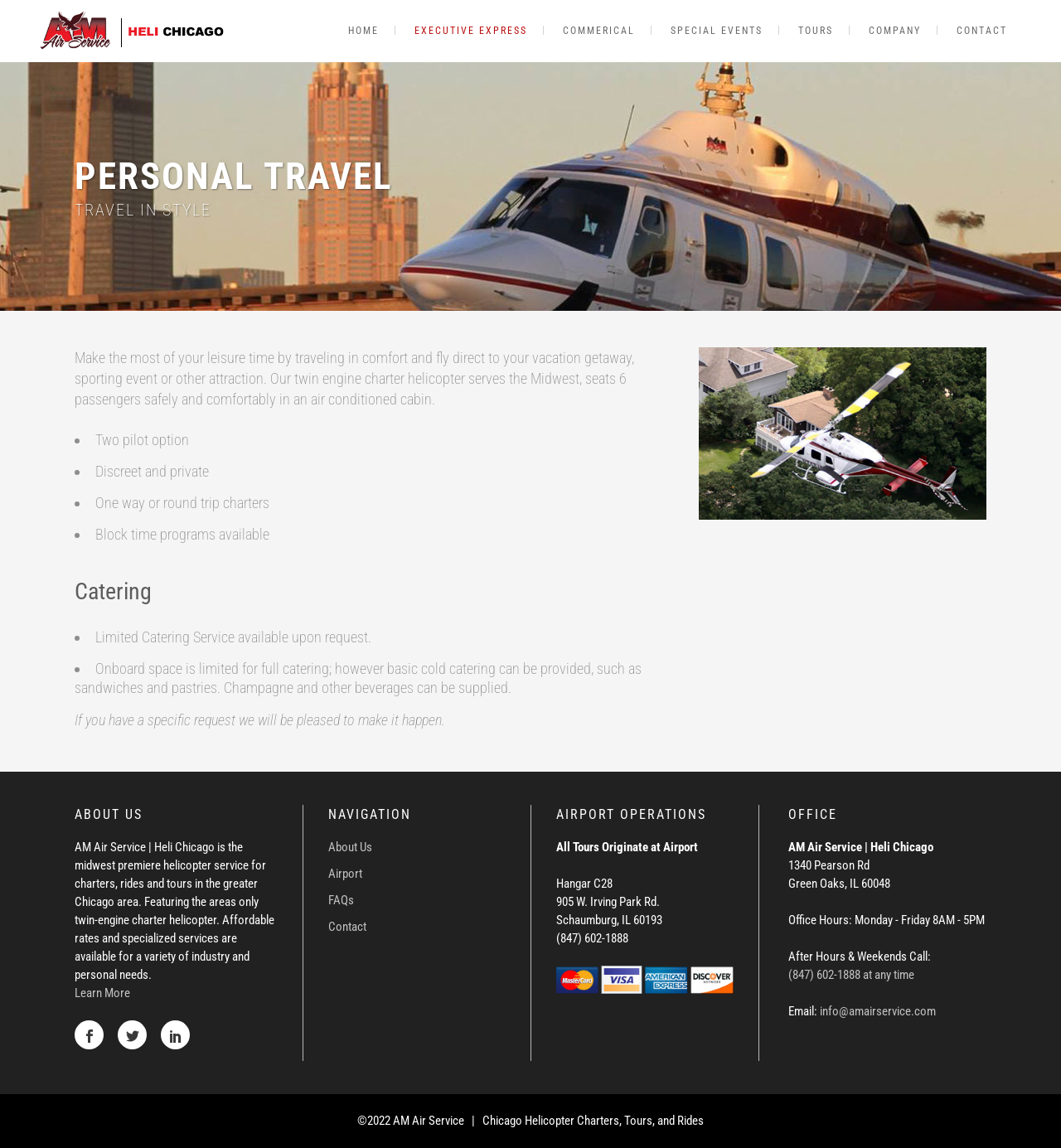Please mark the clickable region by giving the bounding box coordinates needed to complete this instruction: "Get more information about helicopter charters".

[0.07, 0.133, 0.37, 0.174]